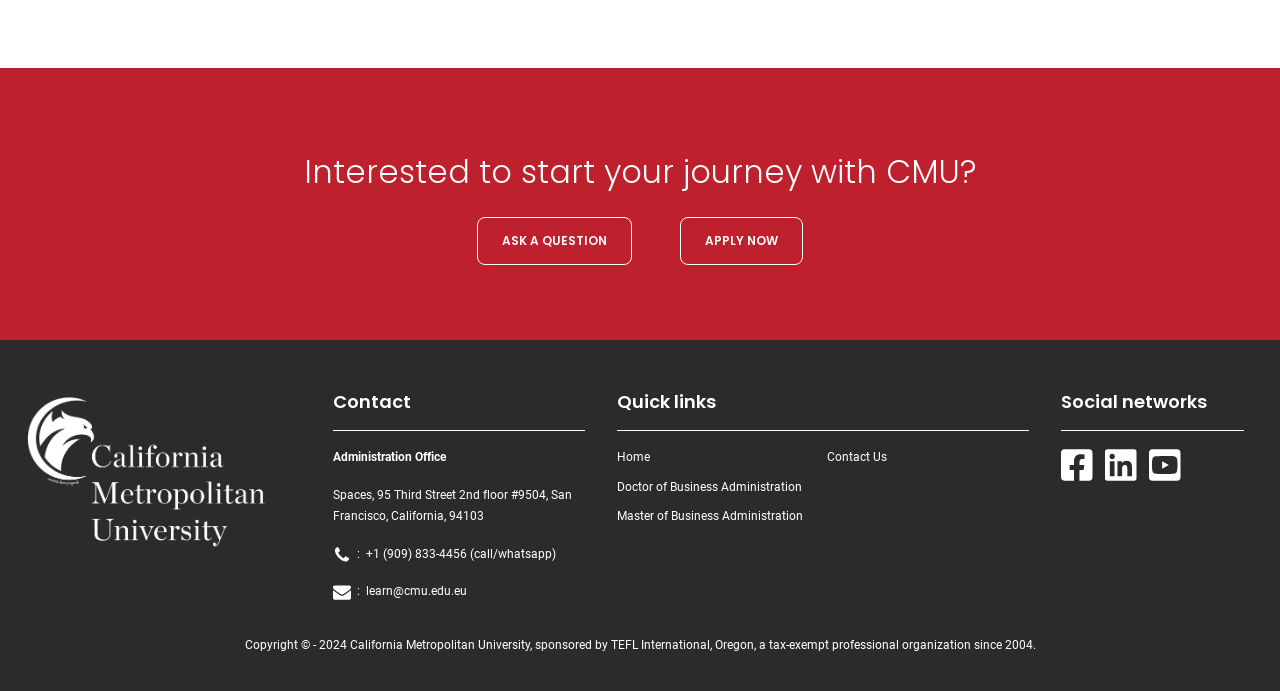Determine the bounding box coordinates of the UI element that matches the following description: "Doctor of Business Administration". The coordinates should be four float numbers between 0 and 1 in the format [left, top, right, bottom].

[0.482, 0.684, 0.627, 0.727]